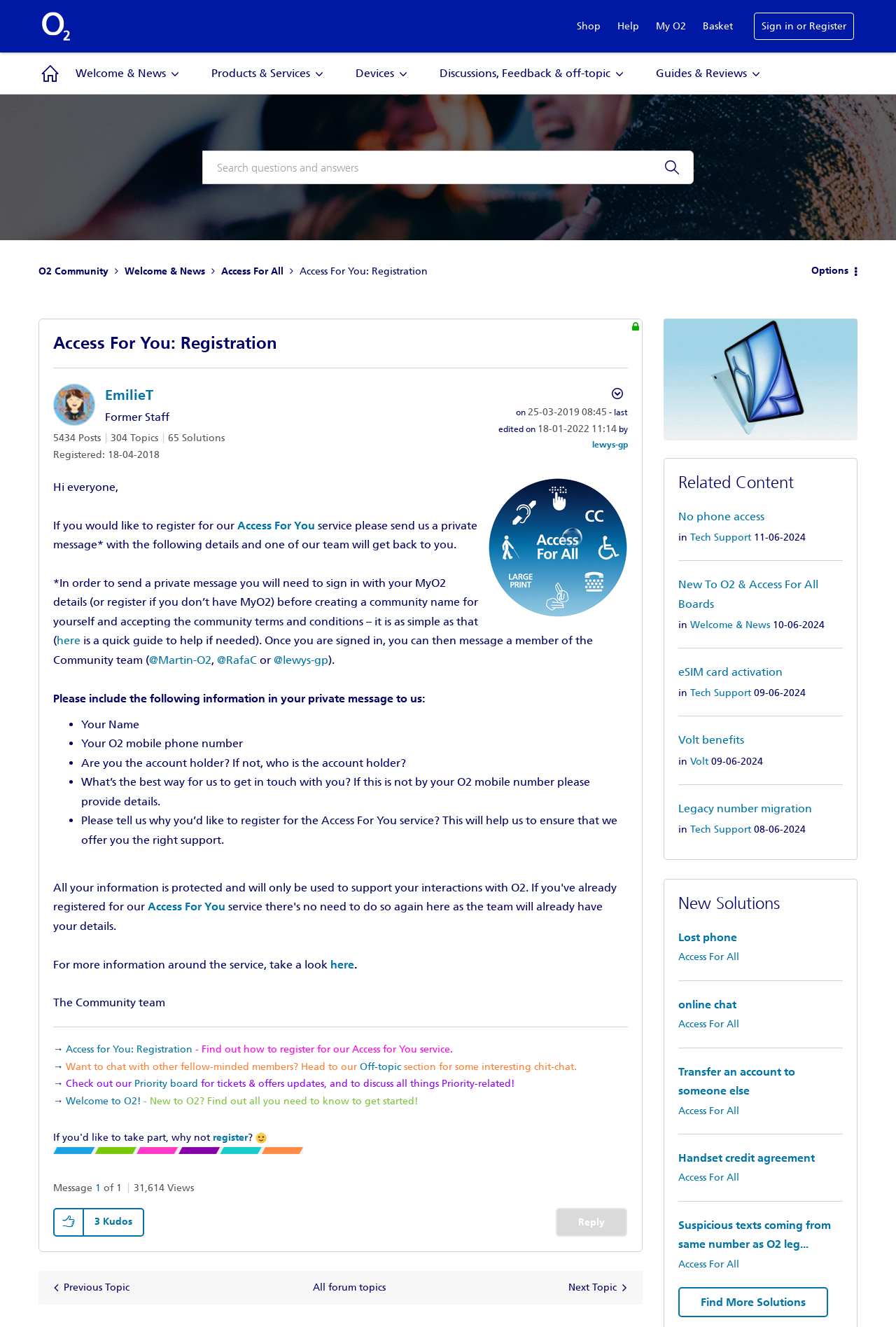Pinpoint the bounding box coordinates of the area that must be clicked to complete this instruction: "View the profile of EmilieT".

[0.117, 0.291, 0.171, 0.304]